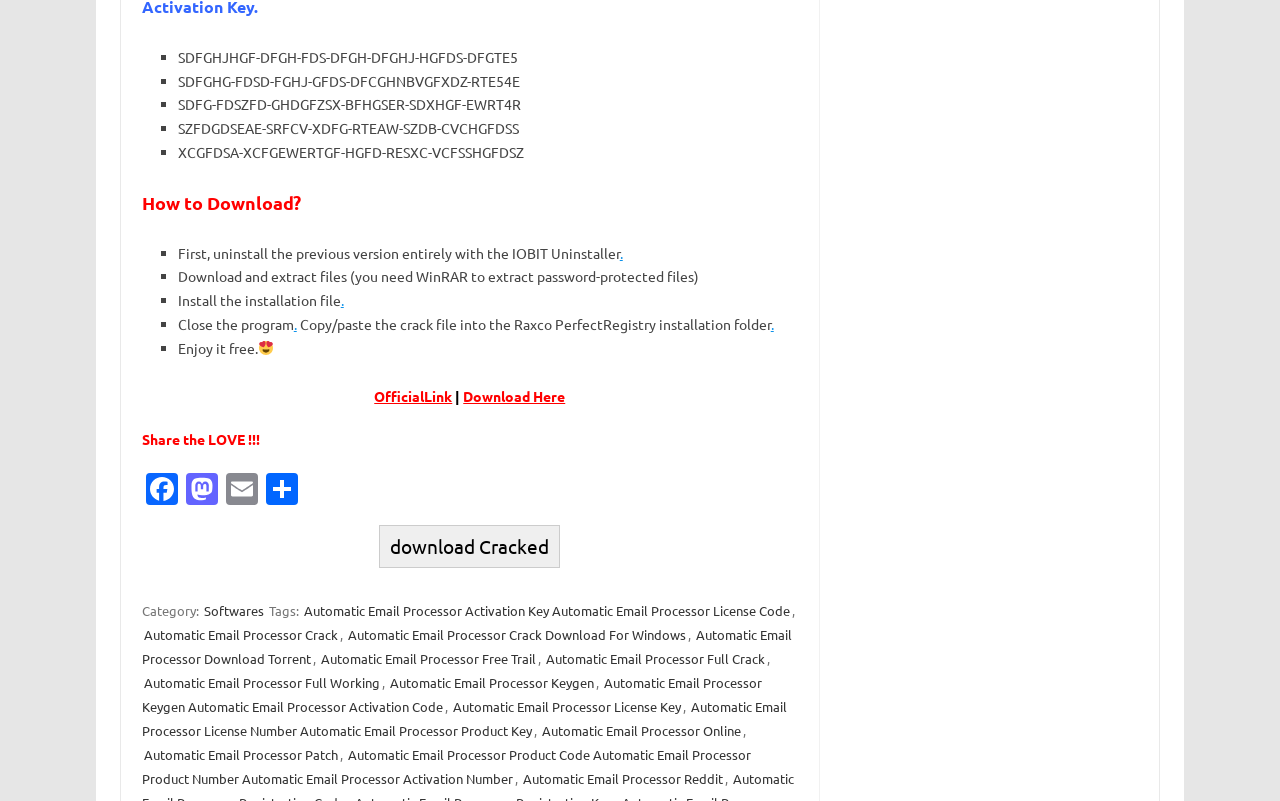Find the bounding box coordinates of the clickable area required to complete the following action: "Click on 'Facebook'".

[0.111, 0.59, 0.142, 0.635]